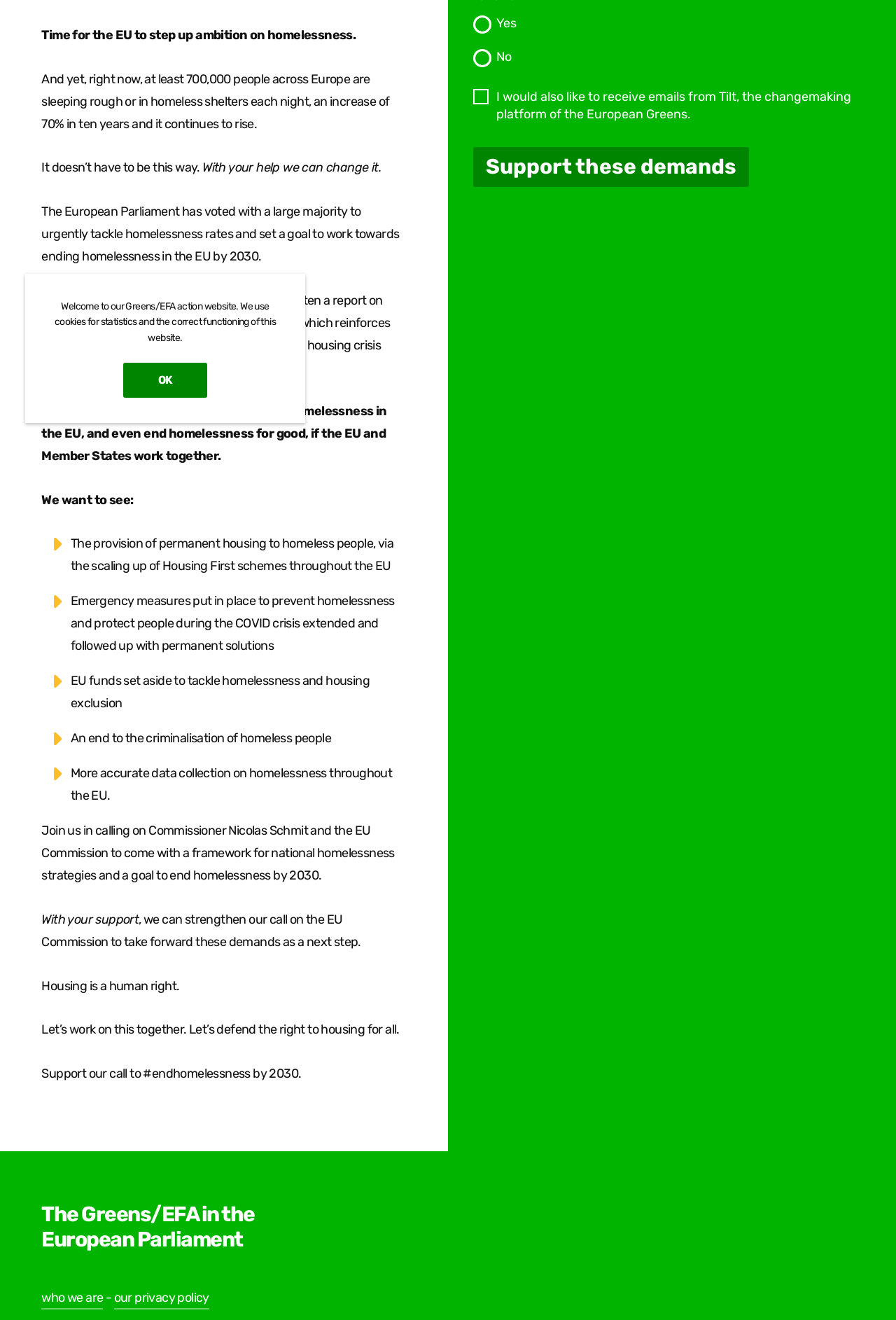Based on the provided description, "Stacey Robinsmith dot com", find the bounding box of the corresponding UI element in the screenshot.

None